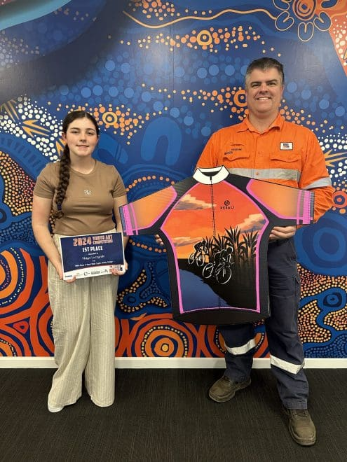What is the woman holding in her hand?
Answer the question with a thorough and detailed explanation.

The woman is holding a framed certificate that proclaims '1st PLACE' in a competition or event, identified as '2023 *event name*', which suggests that they have achieved a significant accomplishment.